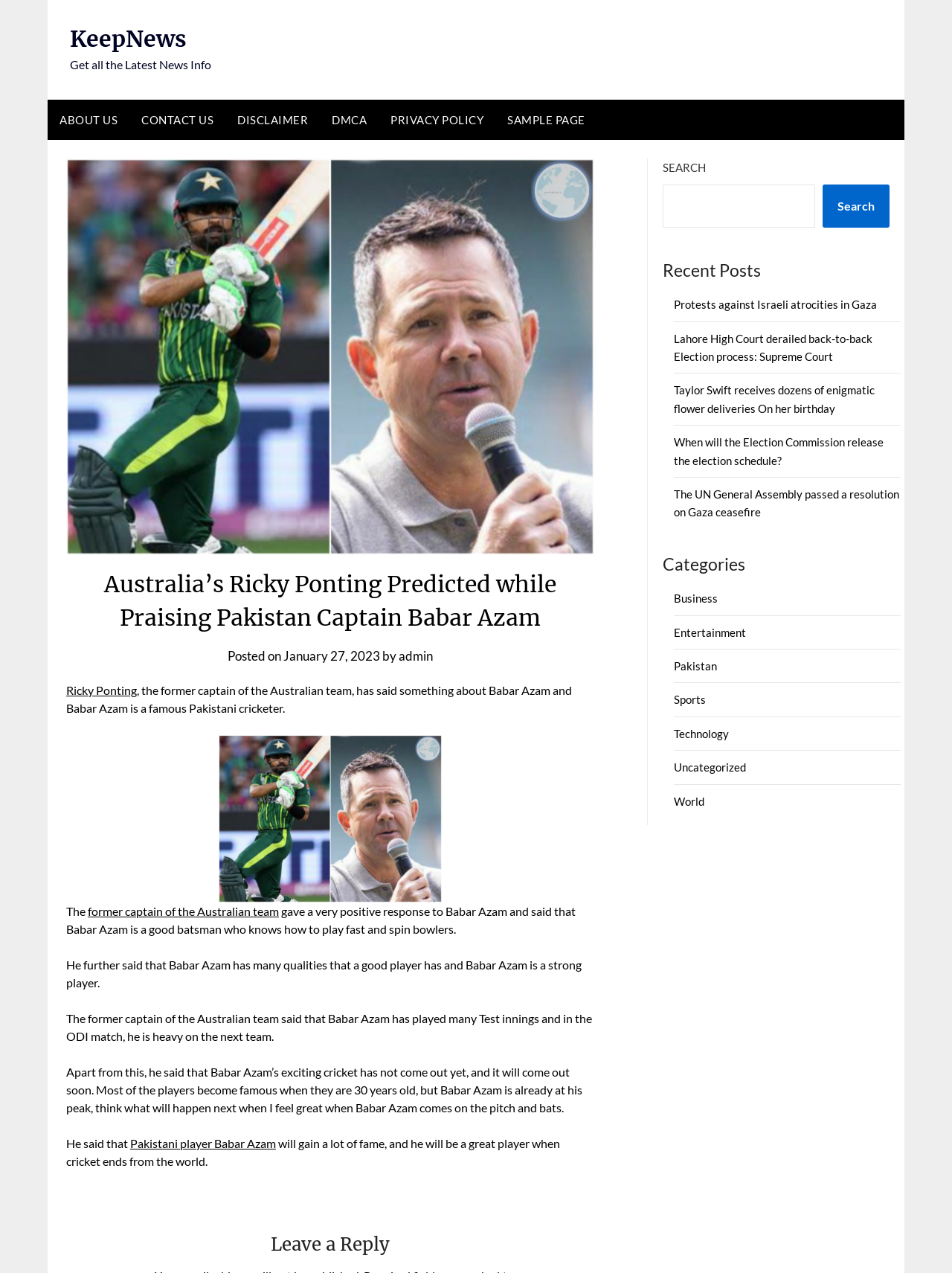Extract the main heading from the webpage content.

Australia’s Ricky Ponting Predicted while Praising Pakistan Captain Babar Azam